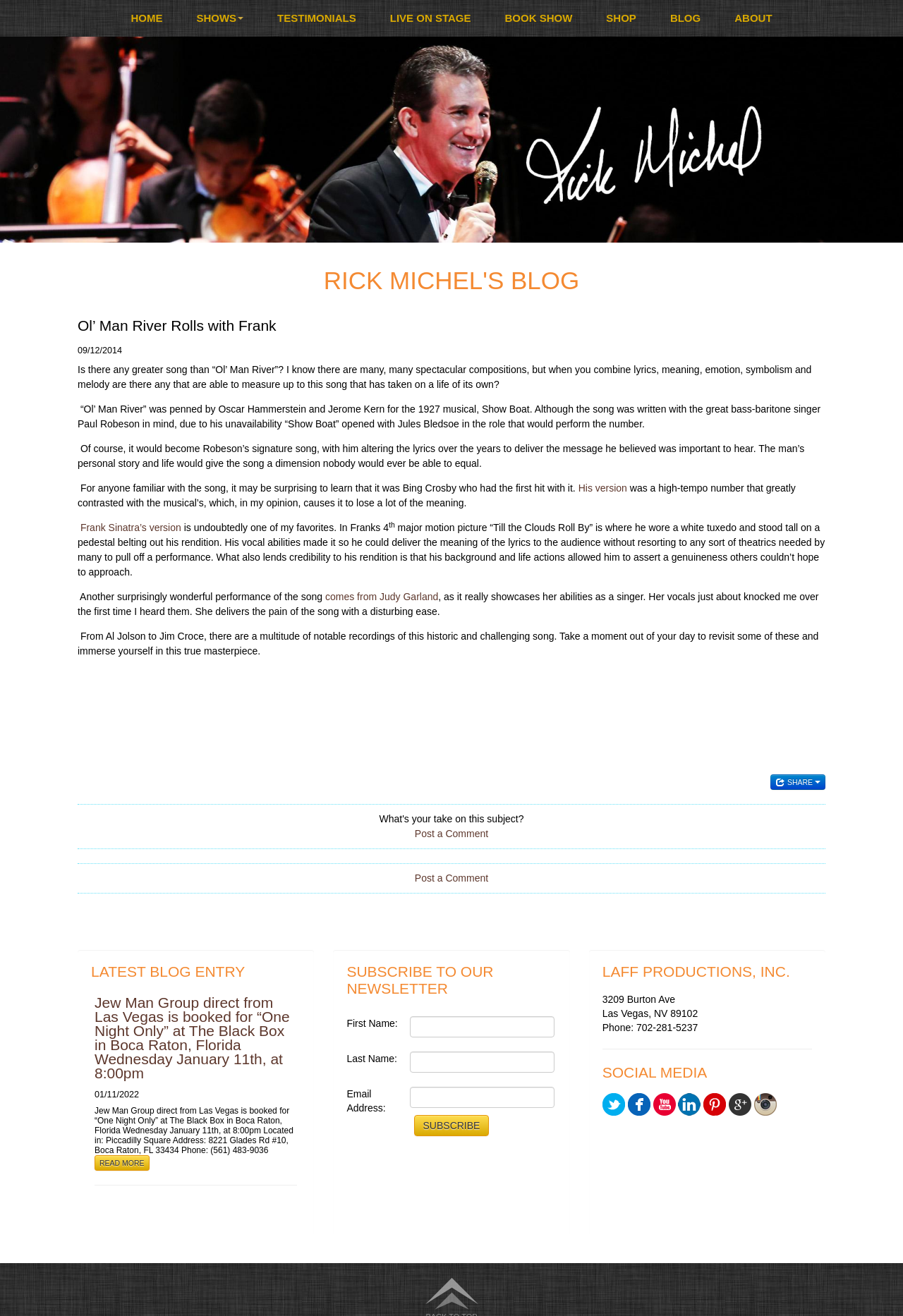Answer the question in a single word or phrase:
What is the name of the blog?

RICK MICHEL'S BLOG